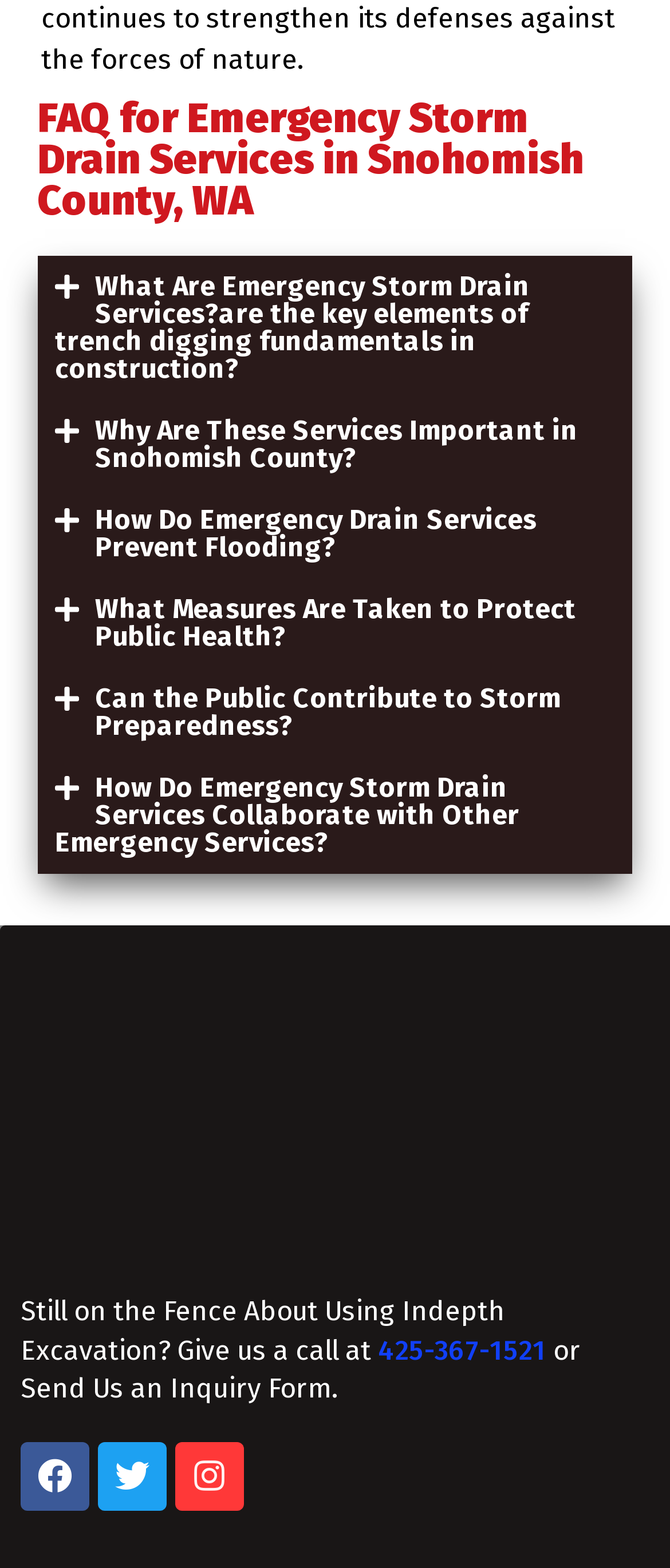Determine the bounding box coordinates of the clickable area required to perform the following instruction: "Click the 'Why Are These Services Important in Snohomish County?' button". The coordinates should be represented as four float numbers between 0 and 1: [left, top, right, bottom].

[0.056, 0.255, 0.944, 0.312]